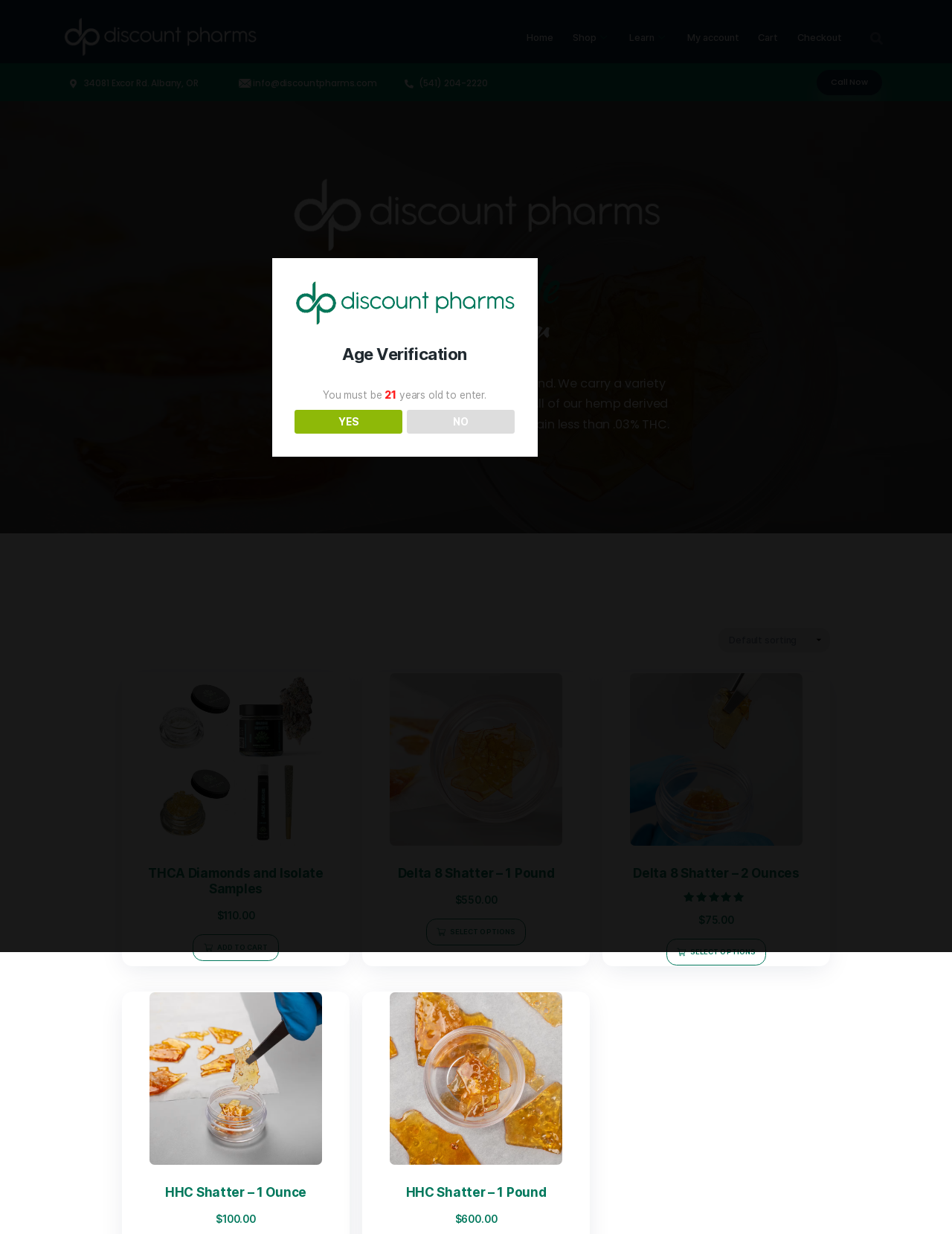Please identify the bounding box coordinates of the area I need to click to accomplish the following instruction: "View shopping cart".

[0.925, 0.02, 0.973, 0.052]